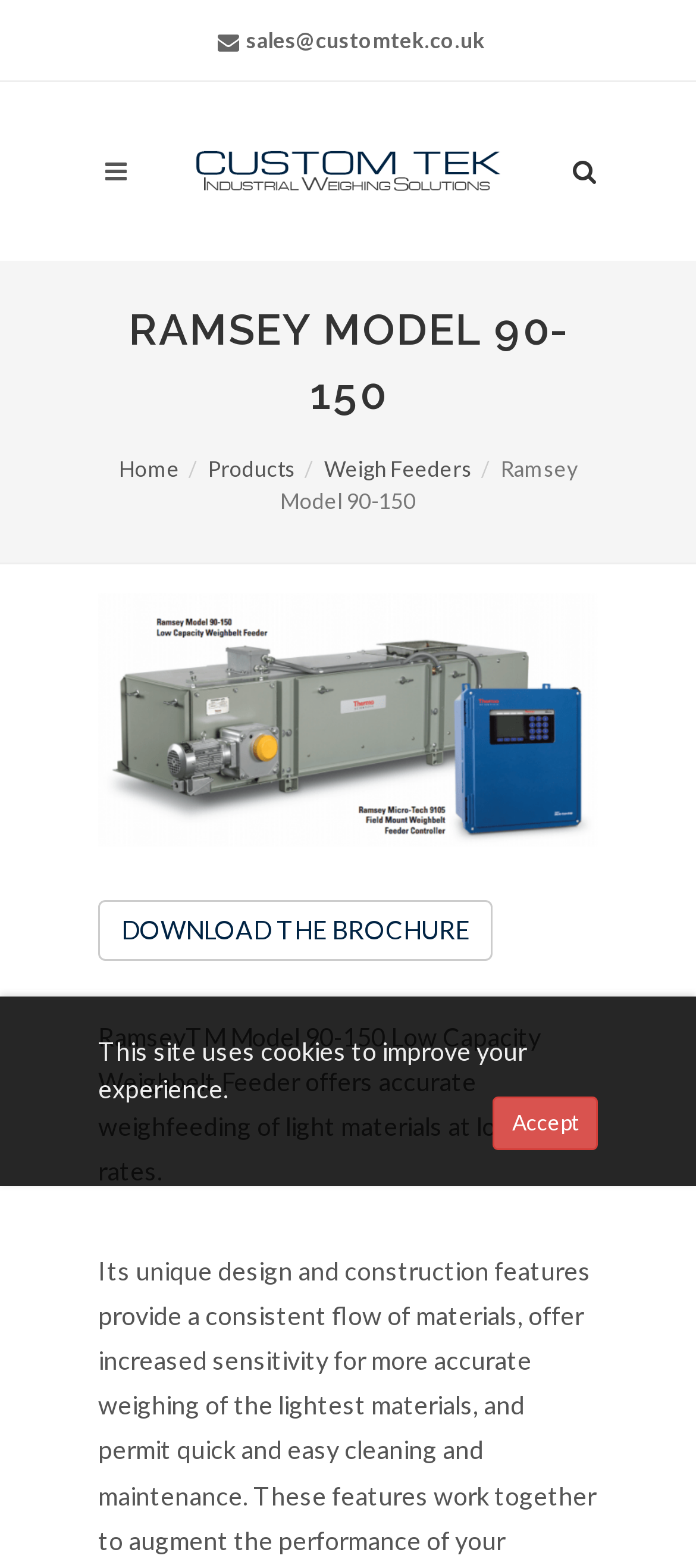Create an elaborate caption that covers all aspects of the webpage.

The webpage is about the RamseyTM Model 90-150 Low Capacity Weighbelt Feeder, a product offered by Custom Tek. At the top left, there is a logo of Custom Tek, accompanied by a link to the company's website. Next to the logo, there is a link to the sales email address. On the top right, there is a search bar with a placeholder text "Search Website".

Below the search bar, there is a heading that reads "RAMSEY MODEL 90-150" in a prominent font. Underneath the heading, there are three links: "Home", "Products", and "Weigh Feeders", which are likely part of the website's navigation menu.

To the right of the navigation menu, there is a static text that repeats the product name "Ramsey Model 90-150". Below this text, there is an image that takes up a significant portion of the page. The image is likely a product image or a diagram of the Weighbelt Feeder.

Further down the page, there is a link to download a brochure for the product, followed by a paragraph of text that describes the product's features: "RamseyTM Model 90-150 Low Capacity Weighbelt Feeder offers accurate weighfeeding of light materials at low feed rates." Below this text, there is a notice about the website using cookies, with an "Accept" button to acknowledge this.

Overall, the webpage appears to be a product page, providing information and resources about the RamseyTM Model 90-150 Low Capacity Weighbelt Feeder.